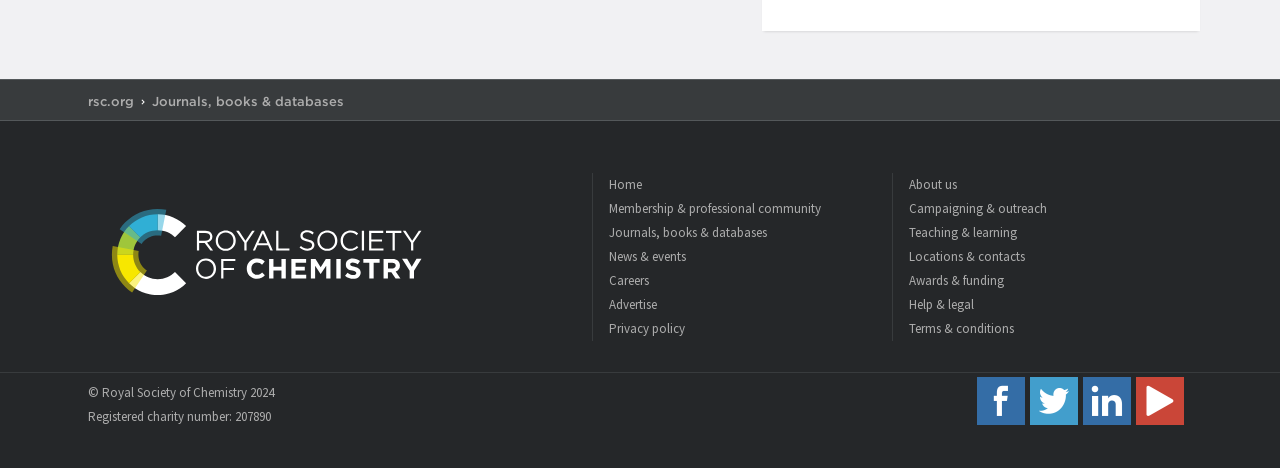Please identify the bounding box coordinates of the area that needs to be clicked to fulfill the following instruction: "go to home page."

[0.476, 0.37, 0.697, 0.421]